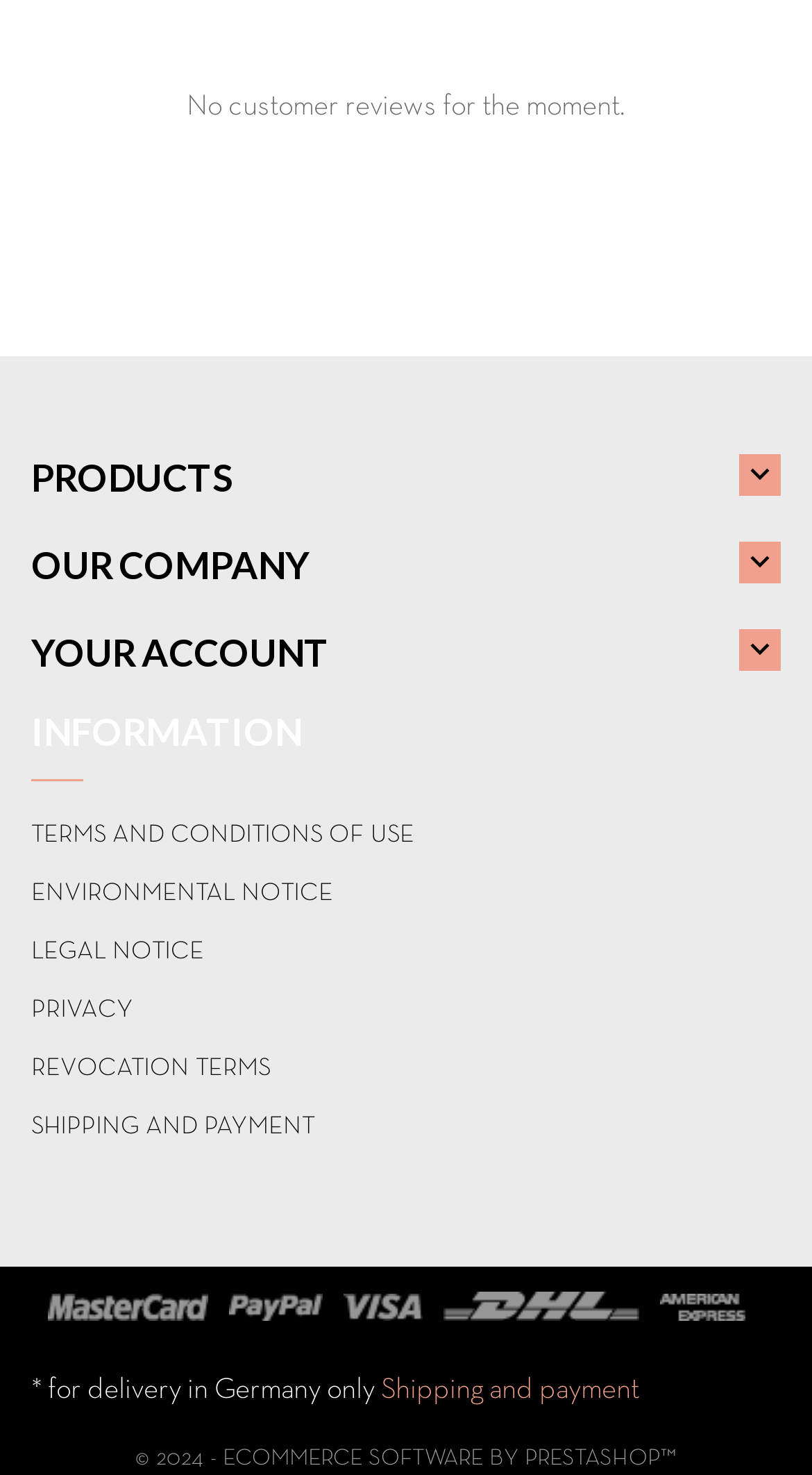Find the bounding box coordinates for the area that should be clicked to accomplish the instruction: "View PRIVACY".

[0.038, 0.678, 0.164, 0.692]